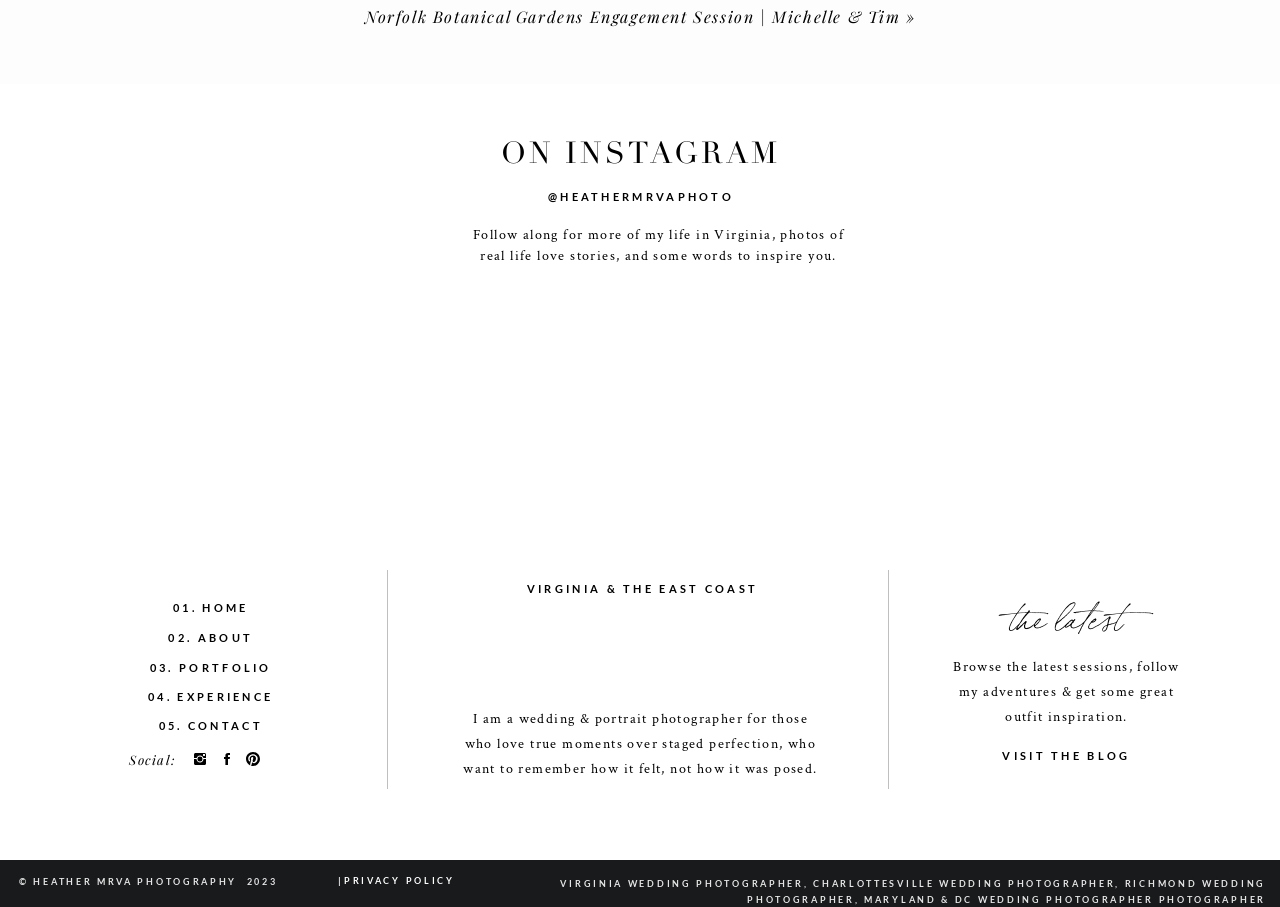Extract the bounding box coordinates for the HTML element that matches this description: "VISIT THE BLOG". The coordinates should be four float numbers between 0 and 1, i.e., [left, top, right, bottom].

[0.775, 0.823, 0.891, 0.851]